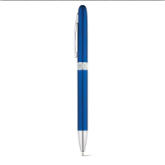Provide your answer in one word or a succinct phrase for the question: 
What is the mechanism used to operate the pen?

Twist mechanism